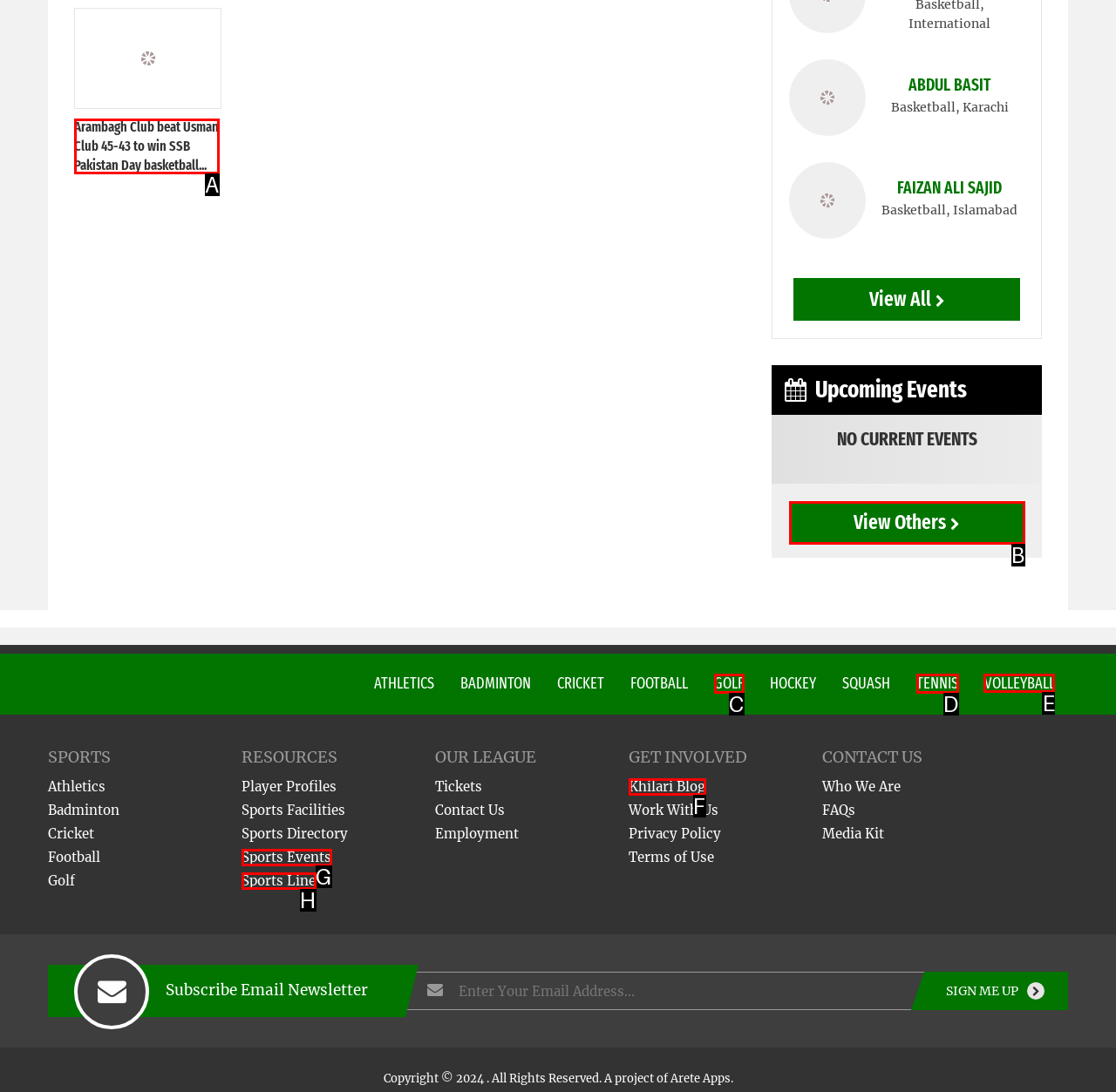Given the task: View volleyball events, indicate which boxed UI element should be clicked. Provide your answer using the letter associated with the correct choice.

E